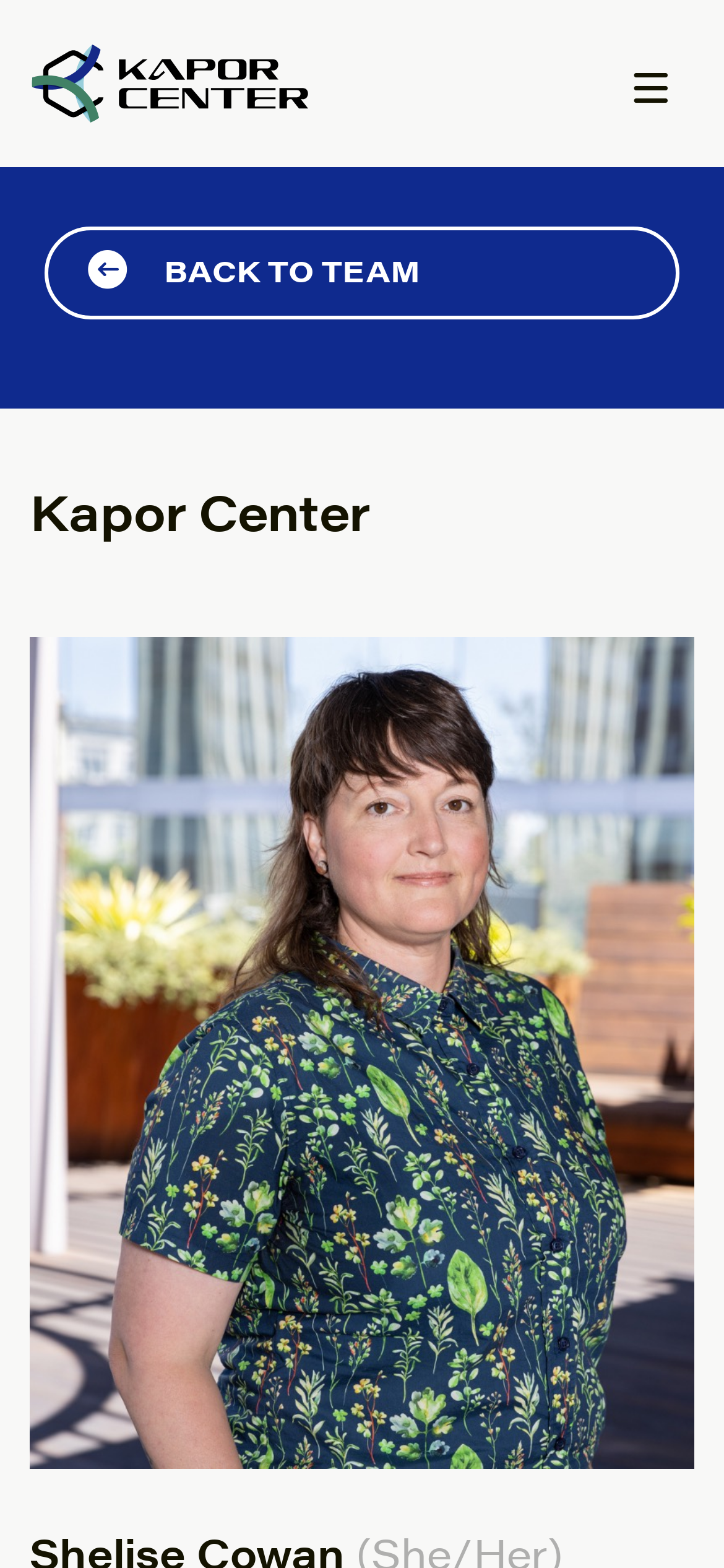What is the name of the person on this webpage?
Can you offer a detailed and complete answer to this question?

Based on the webpage title 'Shelise Cowan - Kapor Center', it is clear that the webpage is about Shelise Cowan, so the answer is Shelise Cowan.